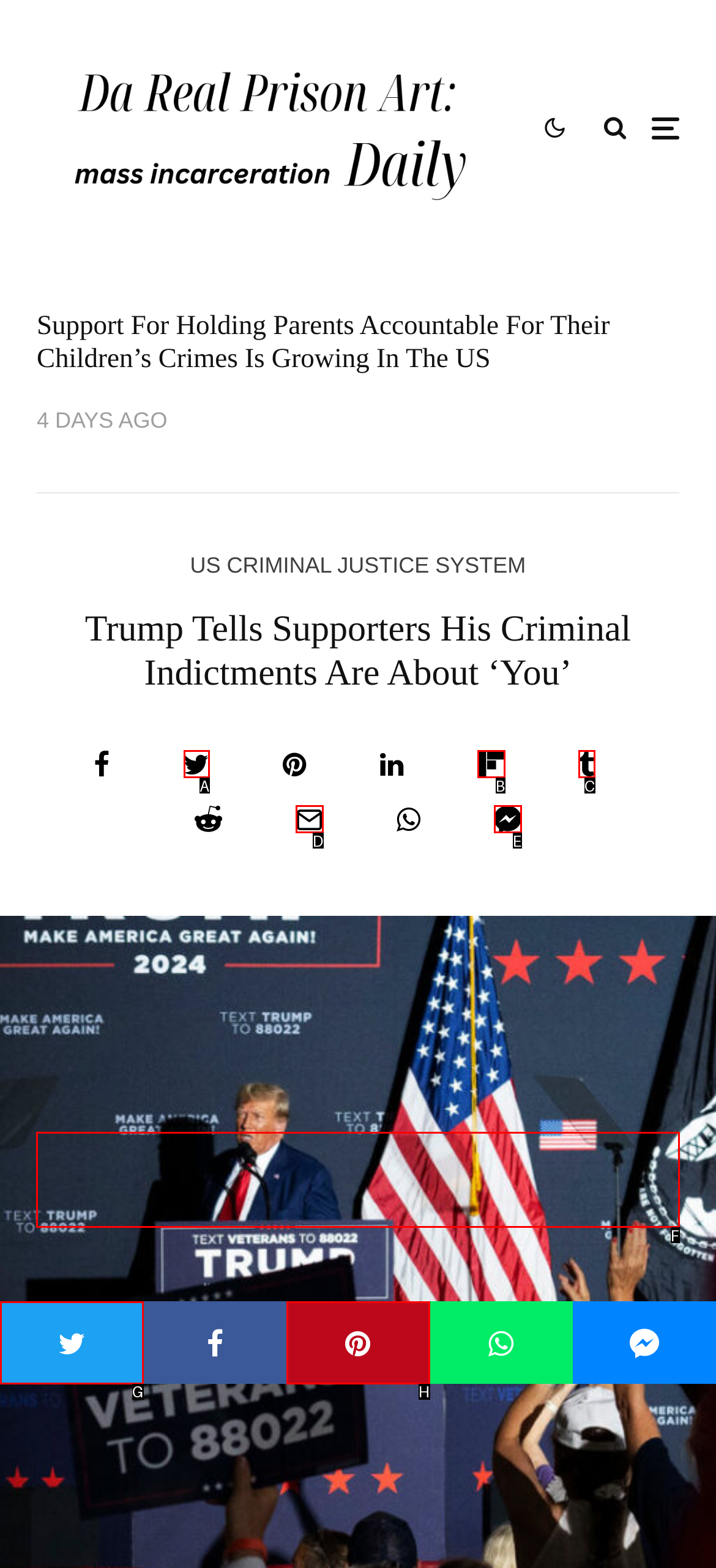Determine which HTML element should be clicked for this task: Click on the button to keep up-to-date with criminal justice news
Provide the option's letter from the available choices.

F